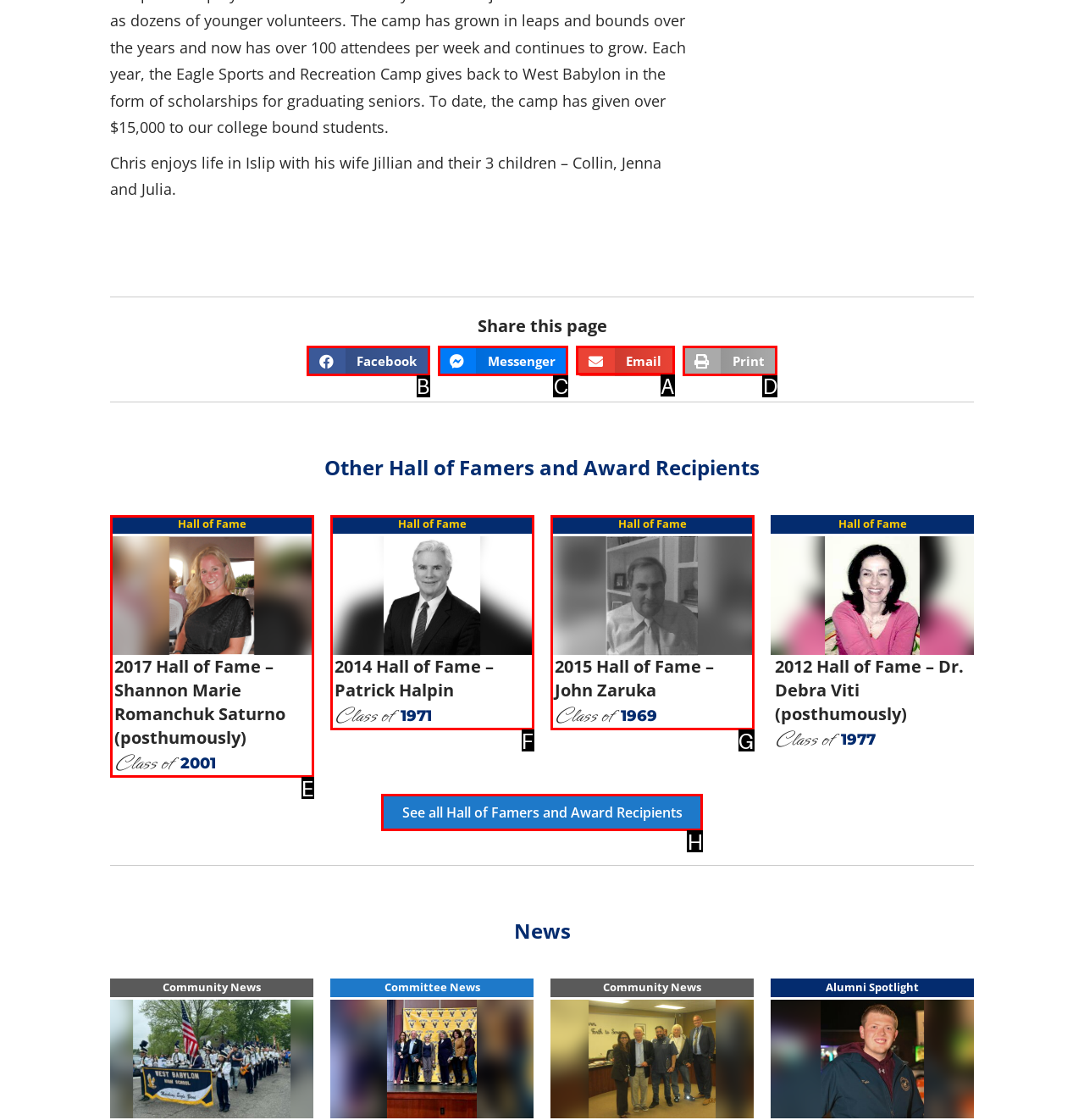Tell me which one HTML element I should click to complete the following task: Share on Email Answer with the option's letter from the given choices directly.

A